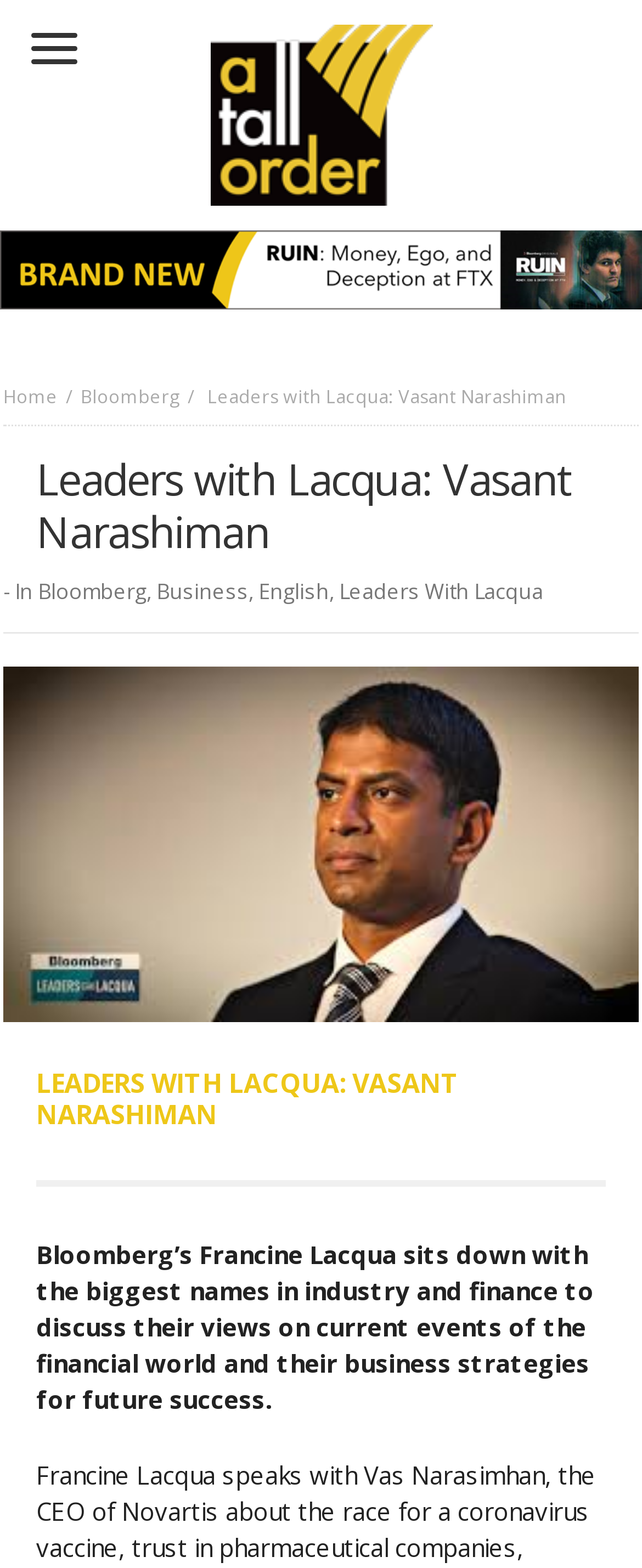Find the bounding box of the UI element described as follows: "Leaders with Lacqua".

[0.528, 0.367, 0.846, 0.386]